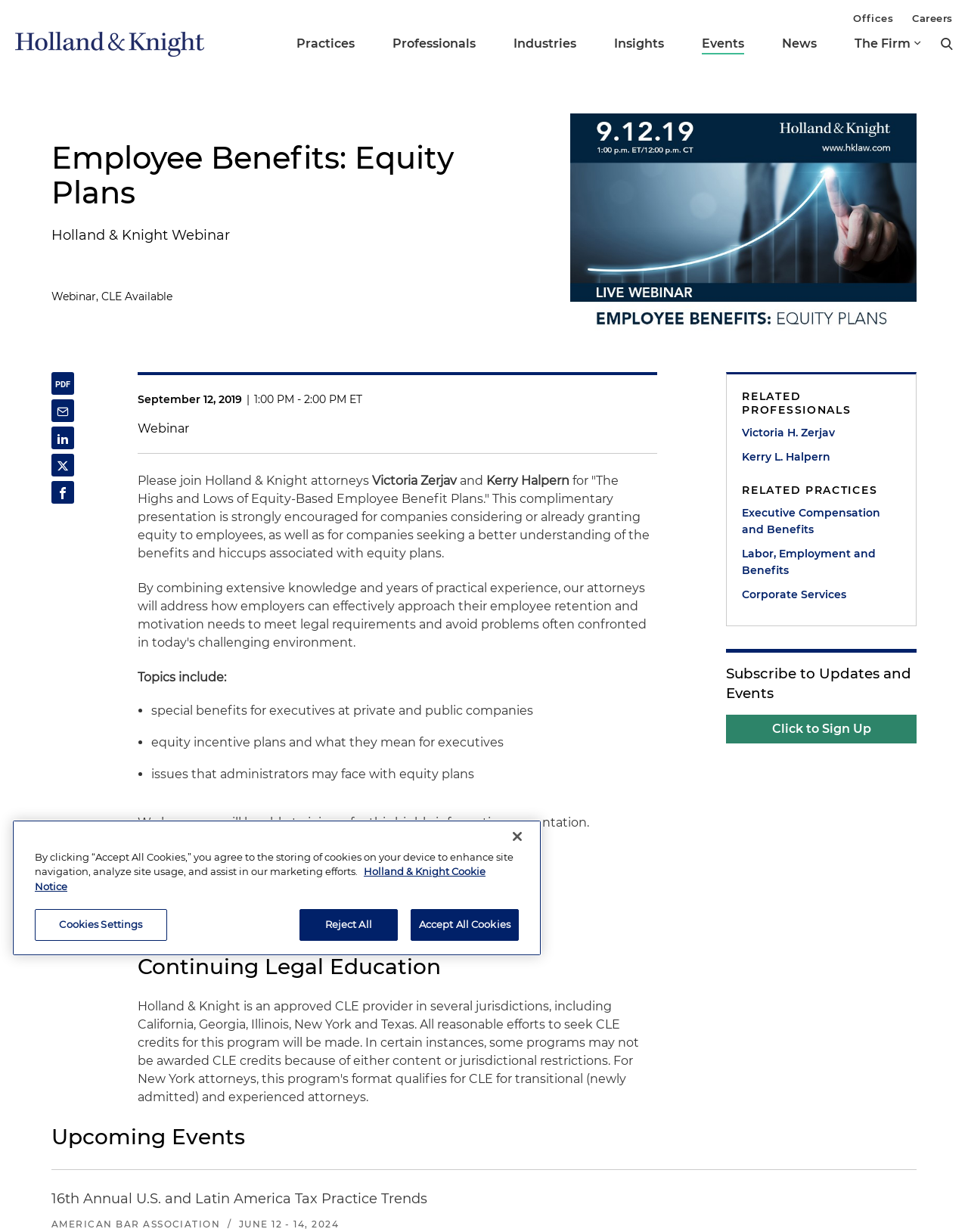Identify the bounding box coordinates of the clickable region necessary to fulfill the following instruction: "Open the search bar". The bounding box coordinates should be four float numbers between 0 and 1, i.e., [left, top, right, bottom].

None